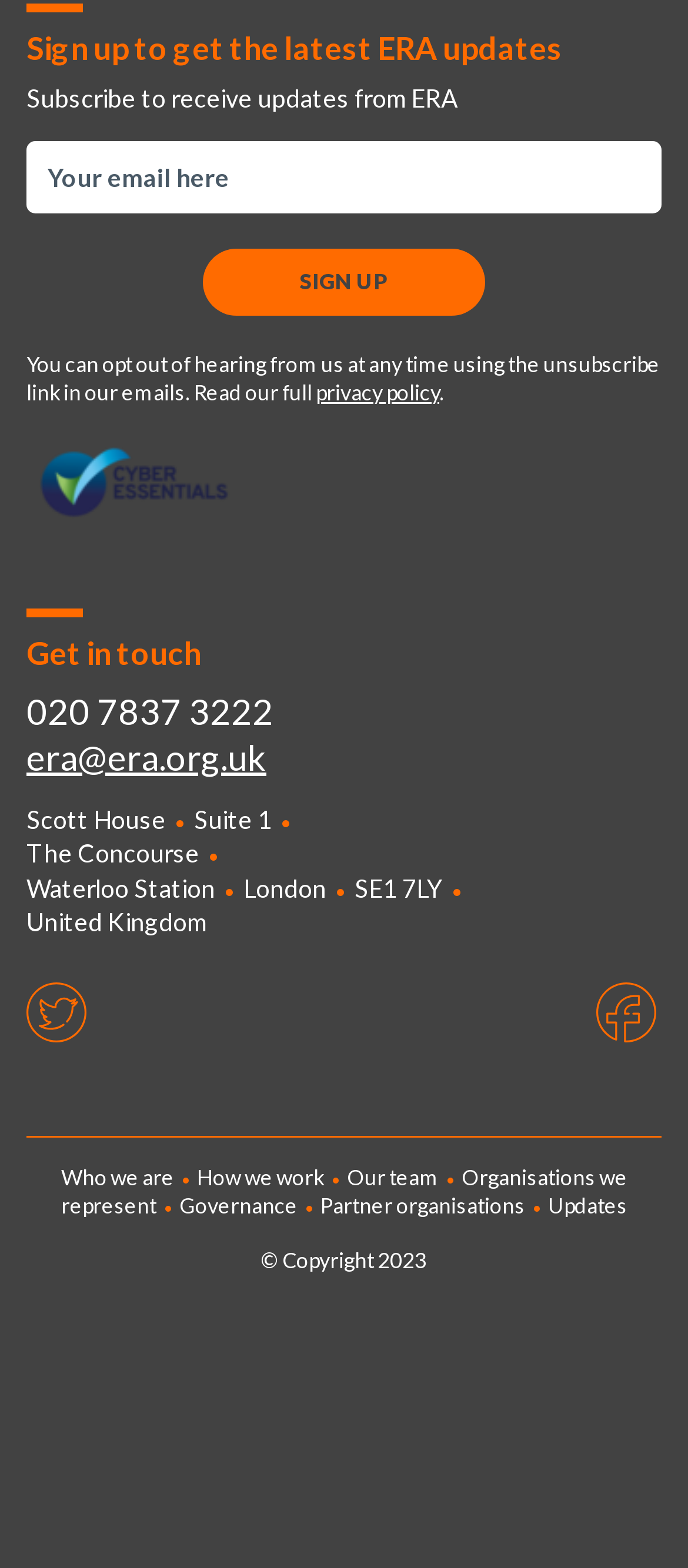Please determine the bounding box coordinates of the element to click on in order to accomplish the following task: "Contact via email". Ensure the coordinates are four float numbers ranging from 0 to 1, i.e., [left, top, right, bottom].

[0.038, 0.469, 0.387, 0.496]